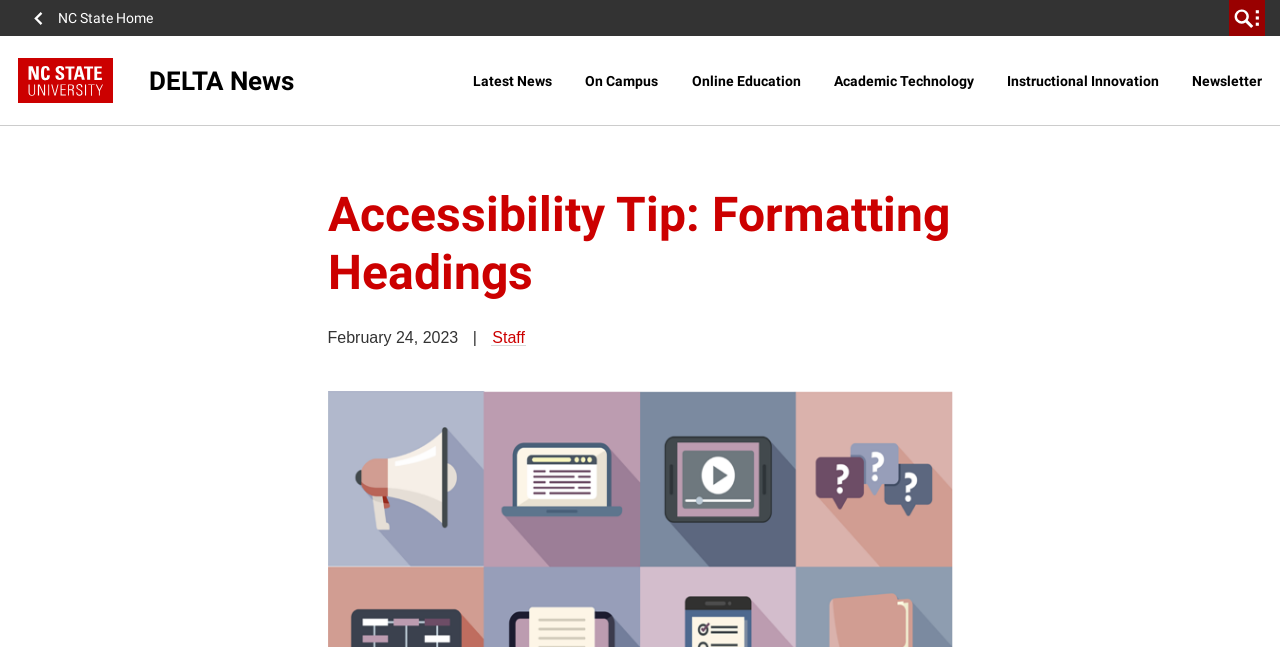How many links are in the primary site navigation?
Answer the question with a detailed explanation, including all necessary information.

I counted the number of link elements within the primary site navigation element with ID 157. There are 7 link elements, namely 'NC State University DELTA News', 'Latest News', 'On Campus', 'Online Education', 'Academic Technology', 'Instructional Innovation', and 'Newsletter'.